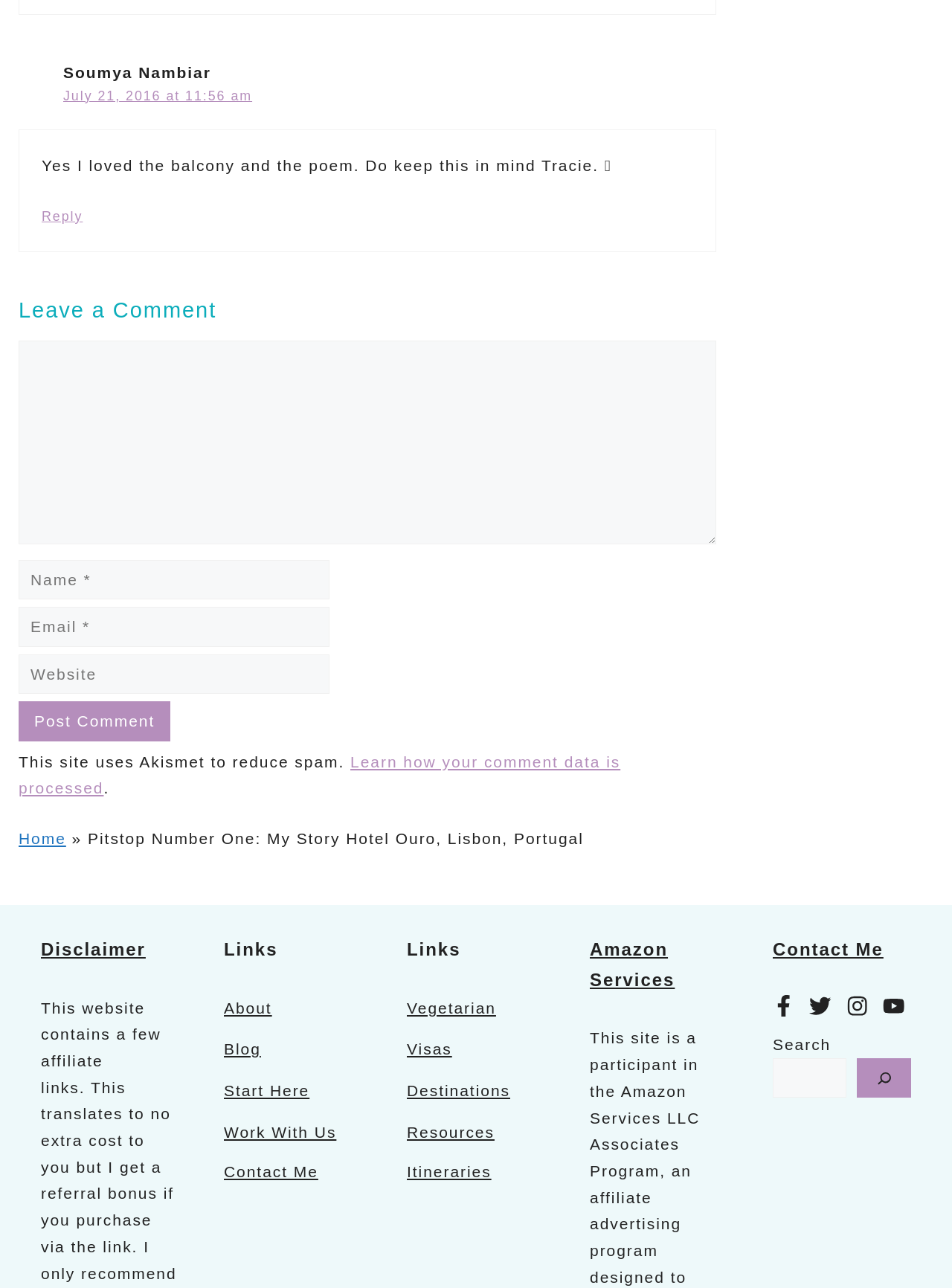Please mark the bounding box coordinates of the area that should be clicked to carry out the instruction: "Search for something".

[0.812, 0.821, 0.889, 0.852]